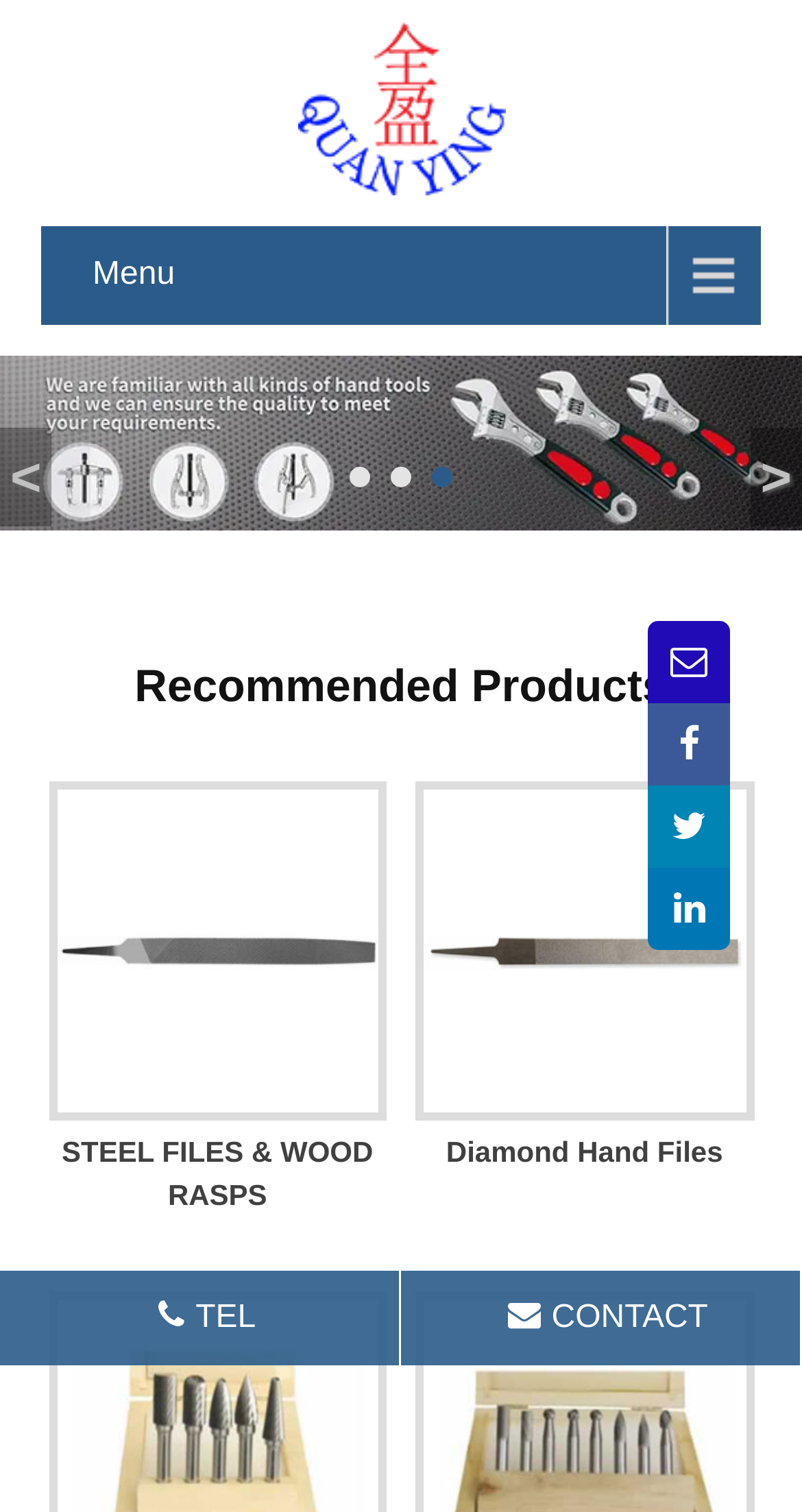Please identify the bounding box coordinates of the area that needs to be clicked to fulfill the following instruction: "Explore STEEL FILES & WOOD RASPS."

[0.06, 0.517, 0.482, 0.804]